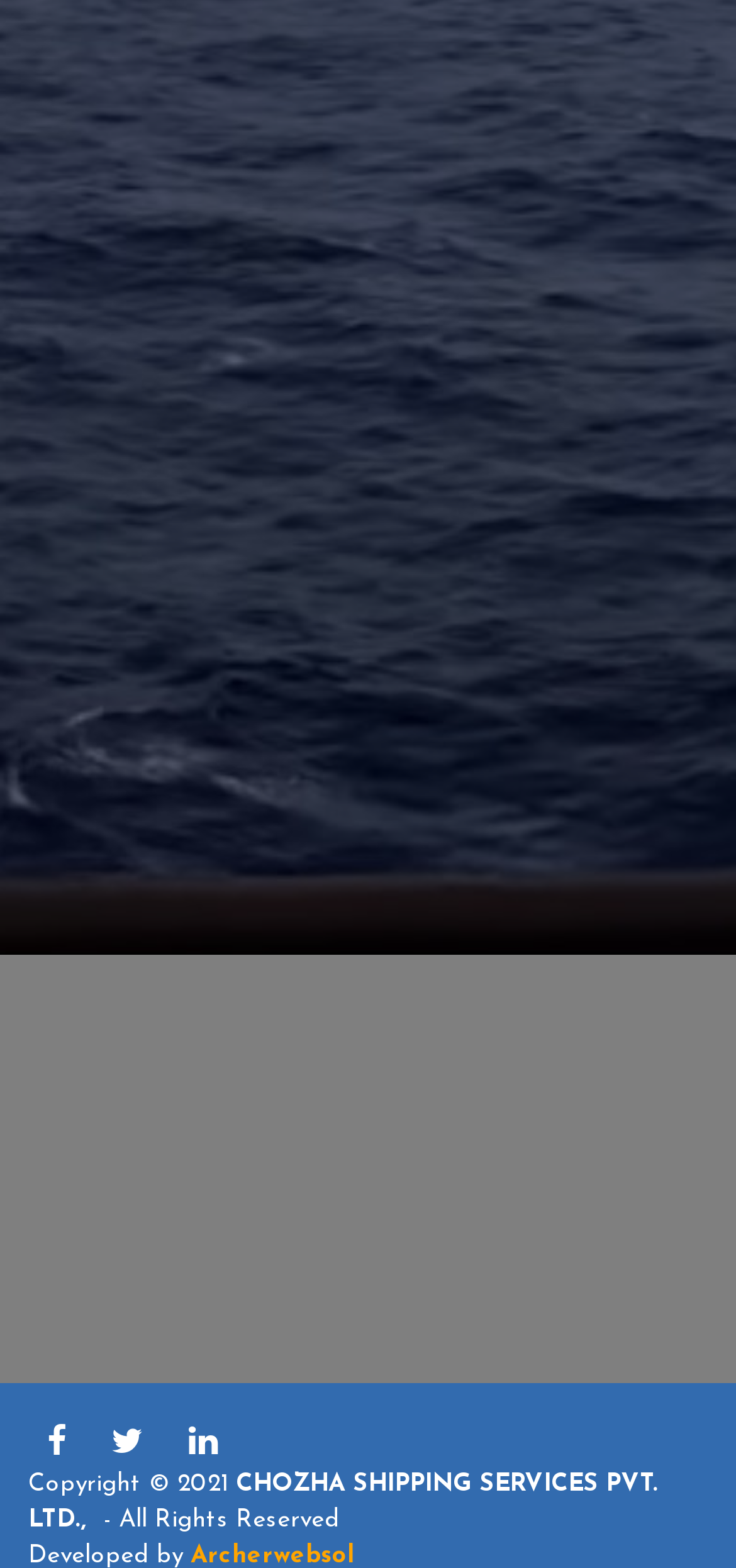Respond with a single word or phrase:
What is the purpose of the website?

Shipping services